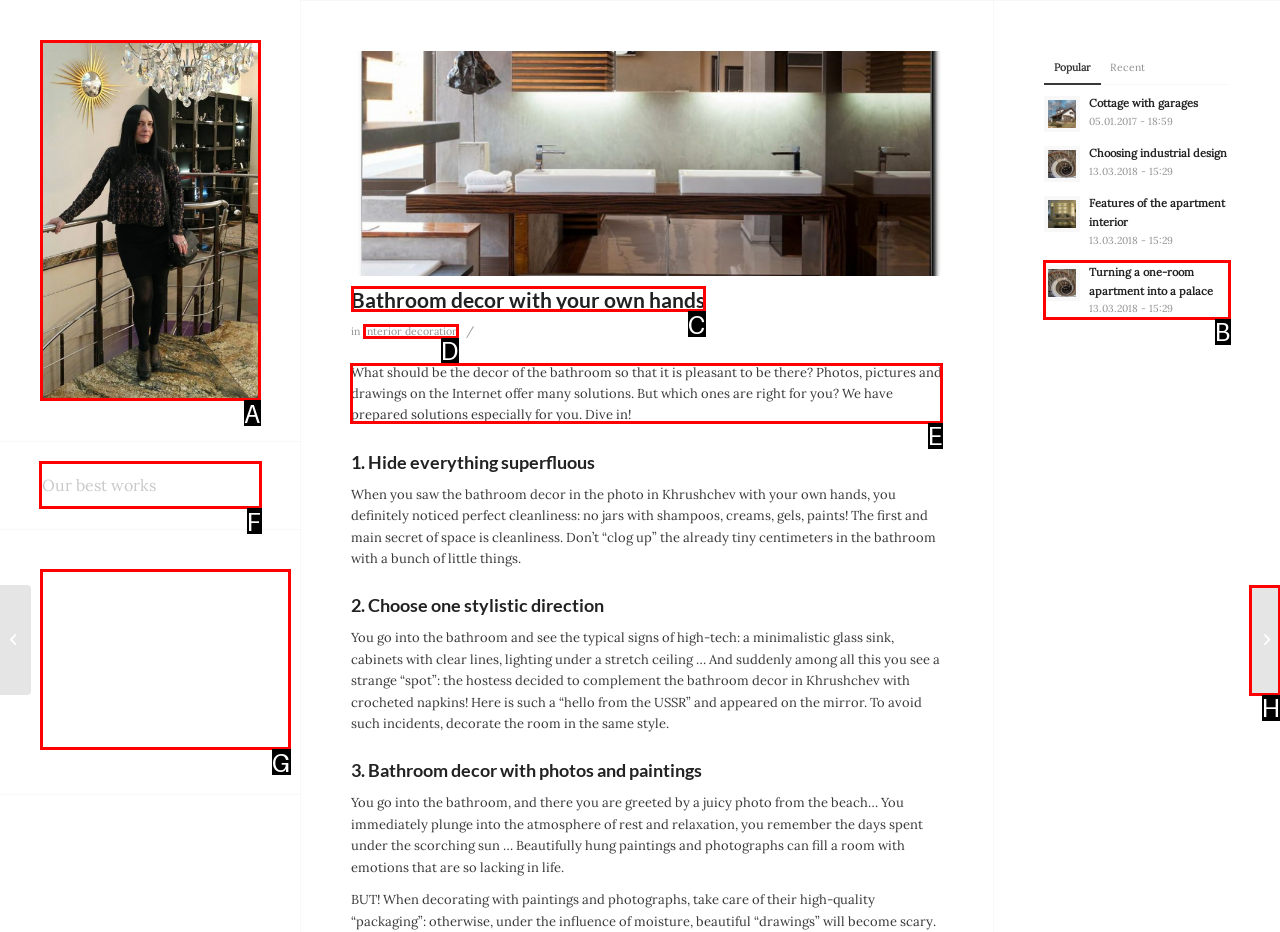Which lettered option should I select to achieve the task: Read 'What should be the decor of the bathroom so that it is pleasant to be there?' according to the highlighted elements in the screenshot?

E